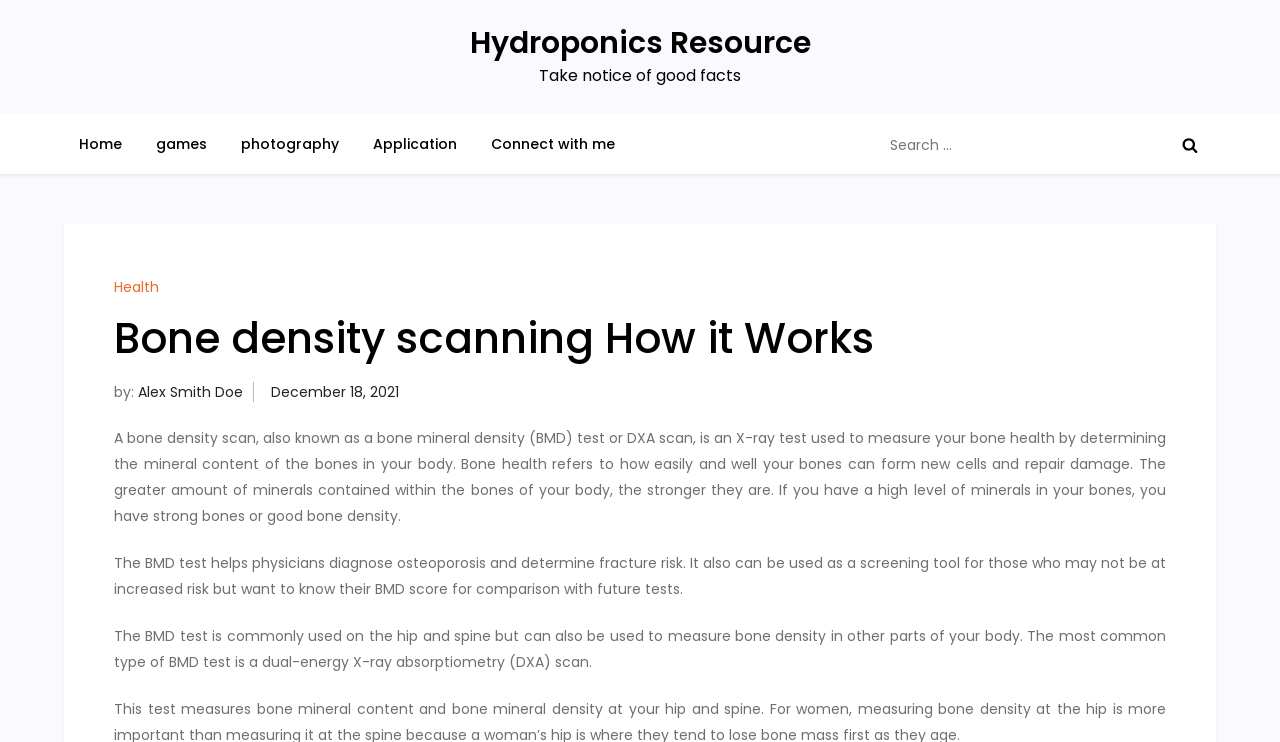Illustrate the webpage's structure and main components comprehensively.

The webpage is about Alex Smith Doe's blog, specifically page 7, focused on hydroponics resources. At the top, there is a link to the "Hydroponics Resource" page. Below it, a static text reads "Take notice of good facts". 

On the left side, there is a navigation menu with links to "Home", "games", "photography", "Application", and "Connect with me". 

To the right of the navigation menu, there is a search bar with a placeholder text "Search for:" and a search button with a magnifying glass icon. 

The main content of the page is an article about bone density scanning. The article title "Bone density scanning How it Works" is a heading, and below it, there is a link to the same title. The article is written by Alex Smith Doe, dated December 18, 2021. 

The article explains what a bone density scan is, how it measures bone health, and its uses in diagnosing osteoporosis and determining fracture risk. The text is divided into three paragraphs, each describing a different aspect of bone density scanning.